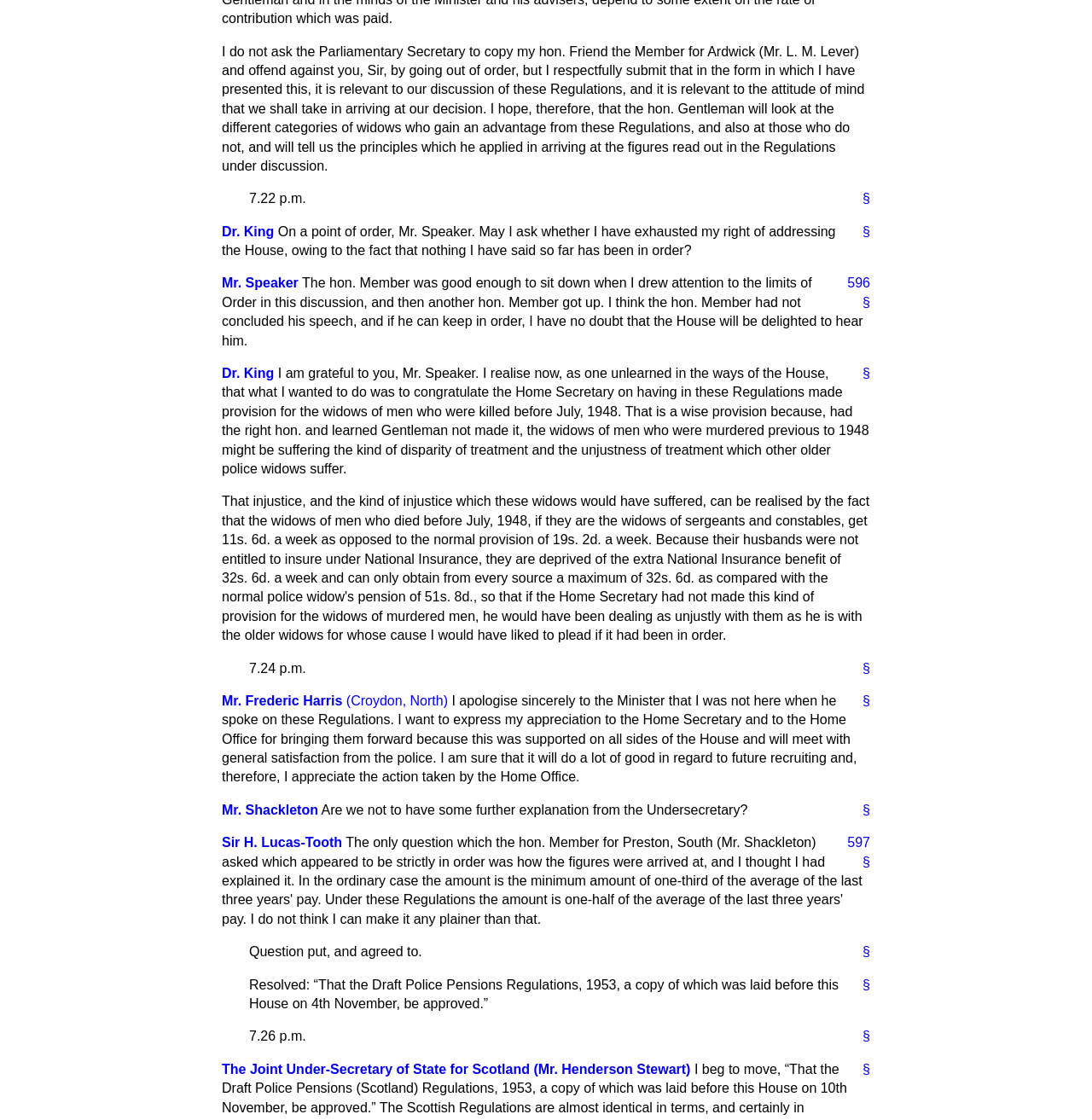What is the topic of discussion in the text?
Please provide a detailed and thorough answer to the question.

I analyzed the text and found that the speakers are discussing the Police Pensions Regulations, specifically the Draft Police Pensions Regulations, 1953, and the Draft Police Pensions (Scotland) Regulations, 1953.